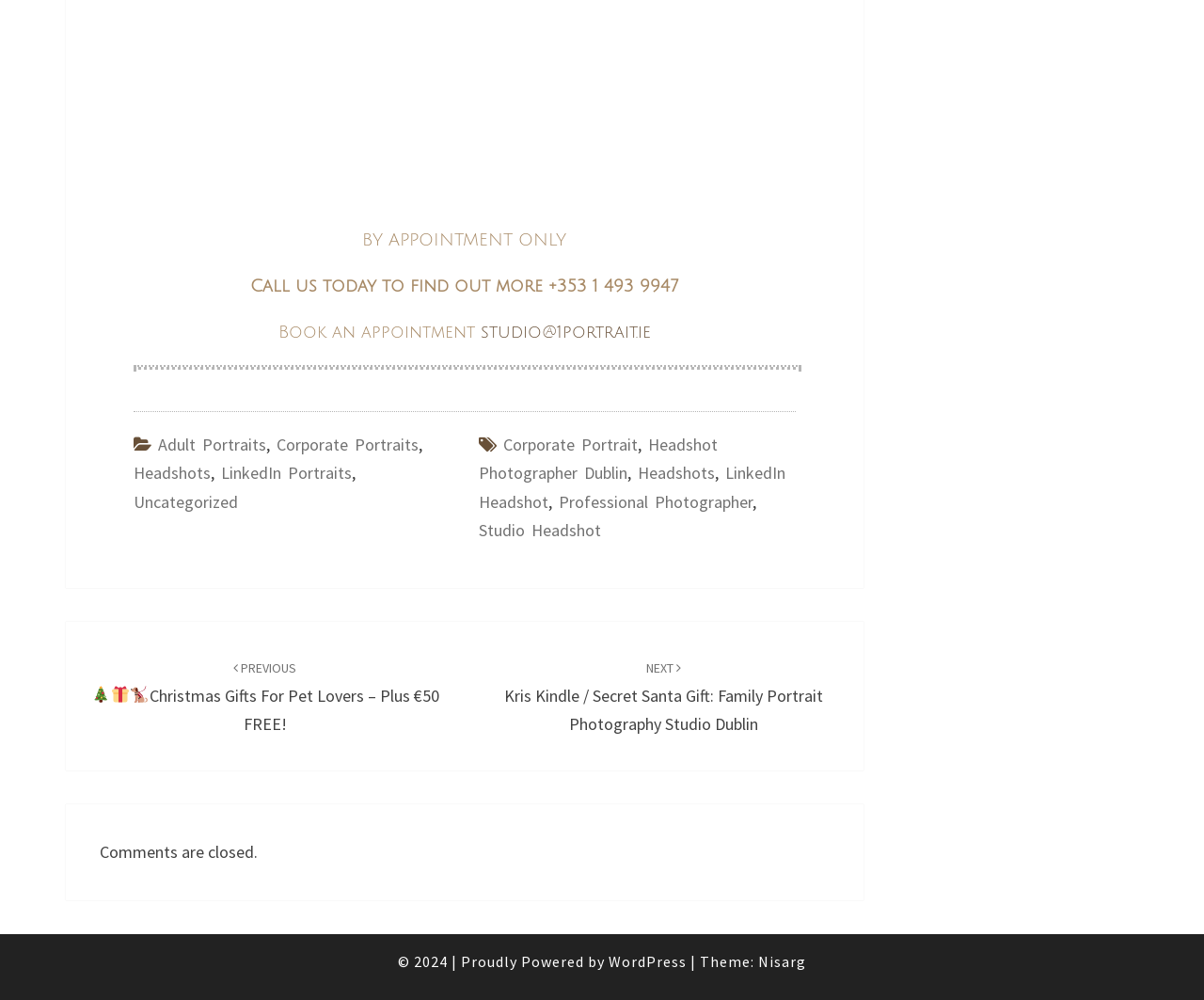What is the phone number to call for an appointment?
Based on the image, provide your answer in one word or phrase.

+353 1 493 9947